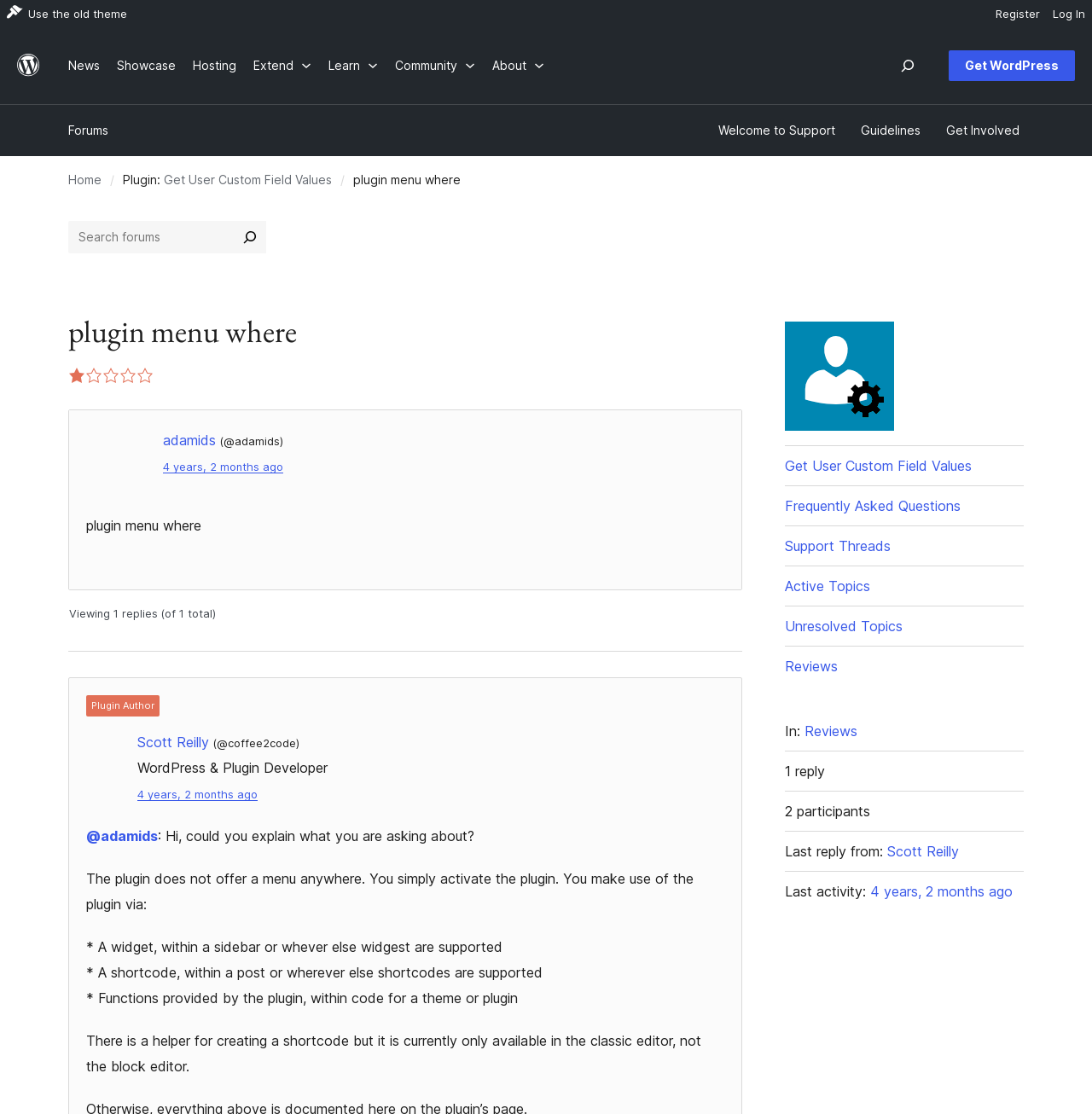What is the purpose of the plugin?
Refer to the image and provide a one-word or short phrase answer.

To provide custom field values